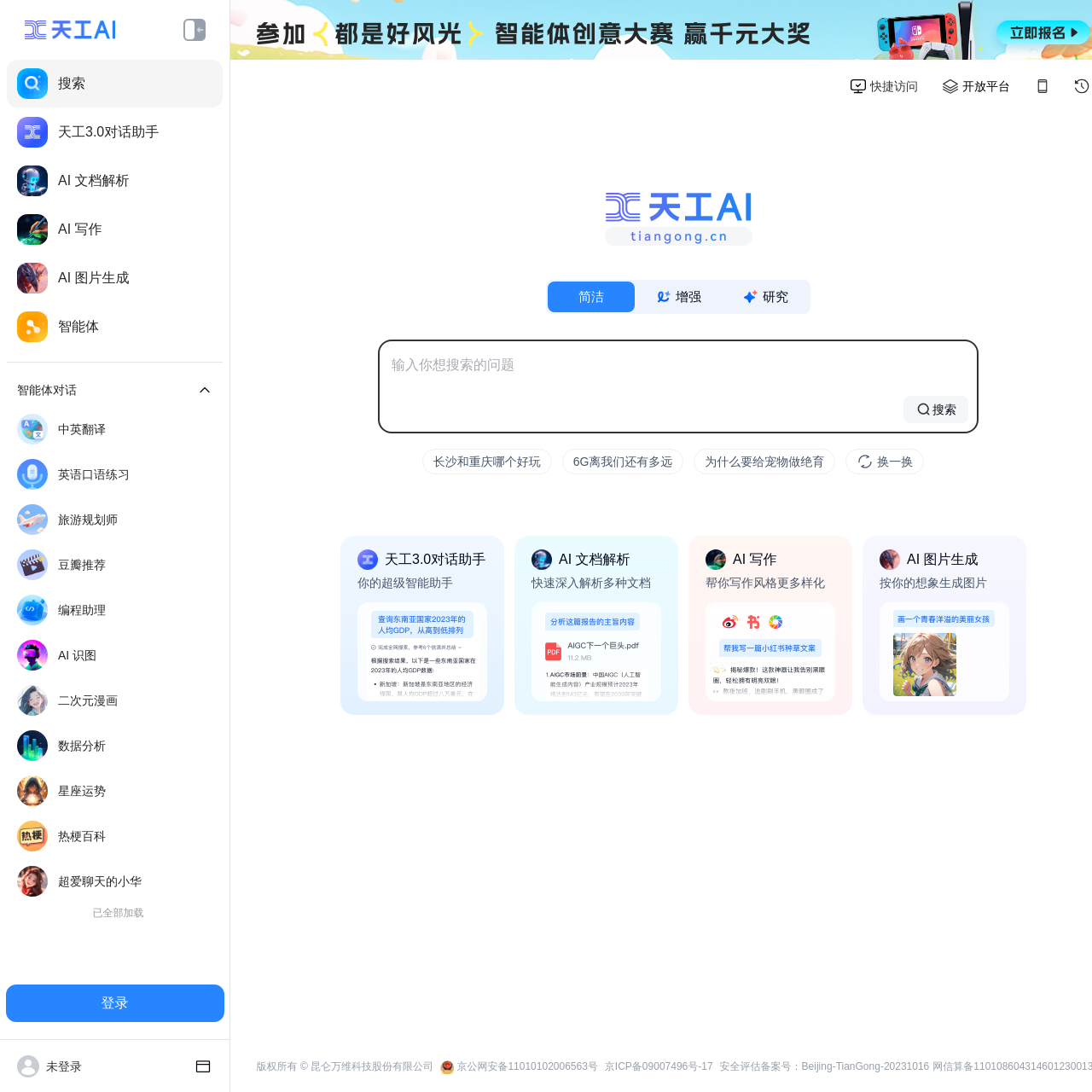What are the main features of this AI assistant?
Using the image, answer in one word or phrase.

Search, chat, write, read, paint